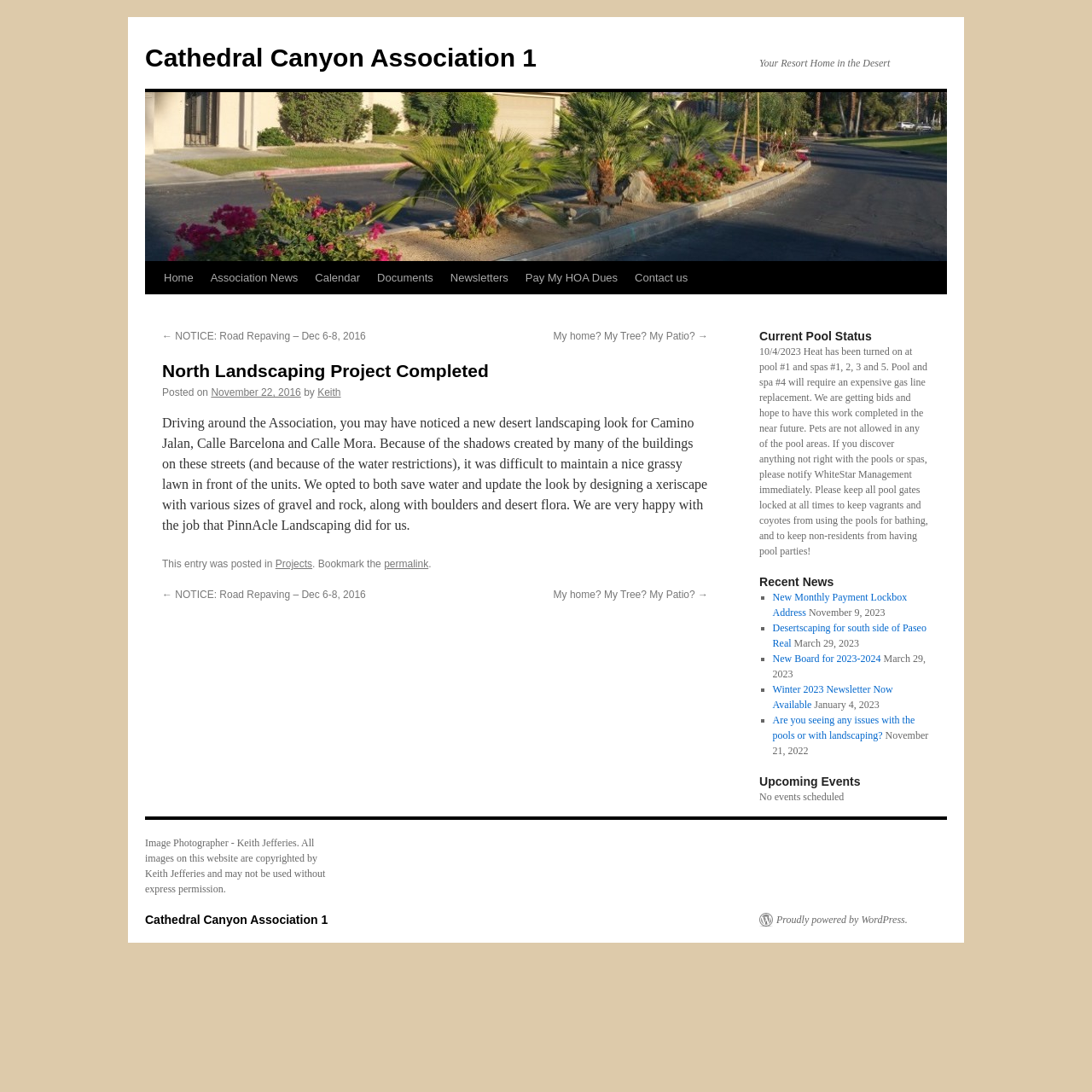Identify the bounding box coordinates for the region of the element that should be clicked to carry out the instruction: "View the 'Current Pool Status'". The bounding box coordinates should be four float numbers between 0 and 1, i.e., [left, top, right, bottom].

[0.695, 0.301, 0.852, 0.315]